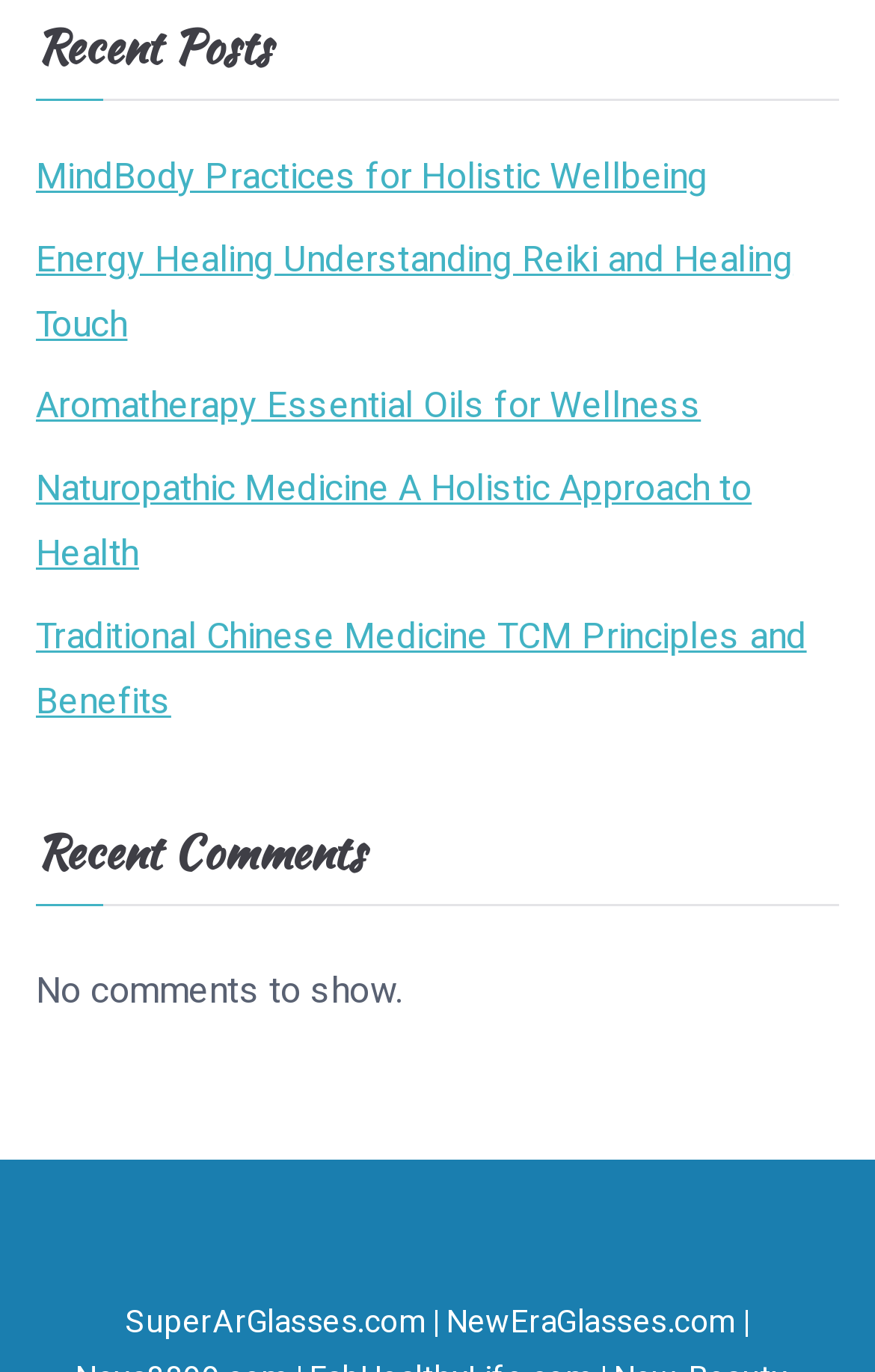What is the vertical position of the 'Recent Comments' heading relative to the 'Recent Posts' heading?
Please look at the screenshot and answer using one word or phrase.

Below